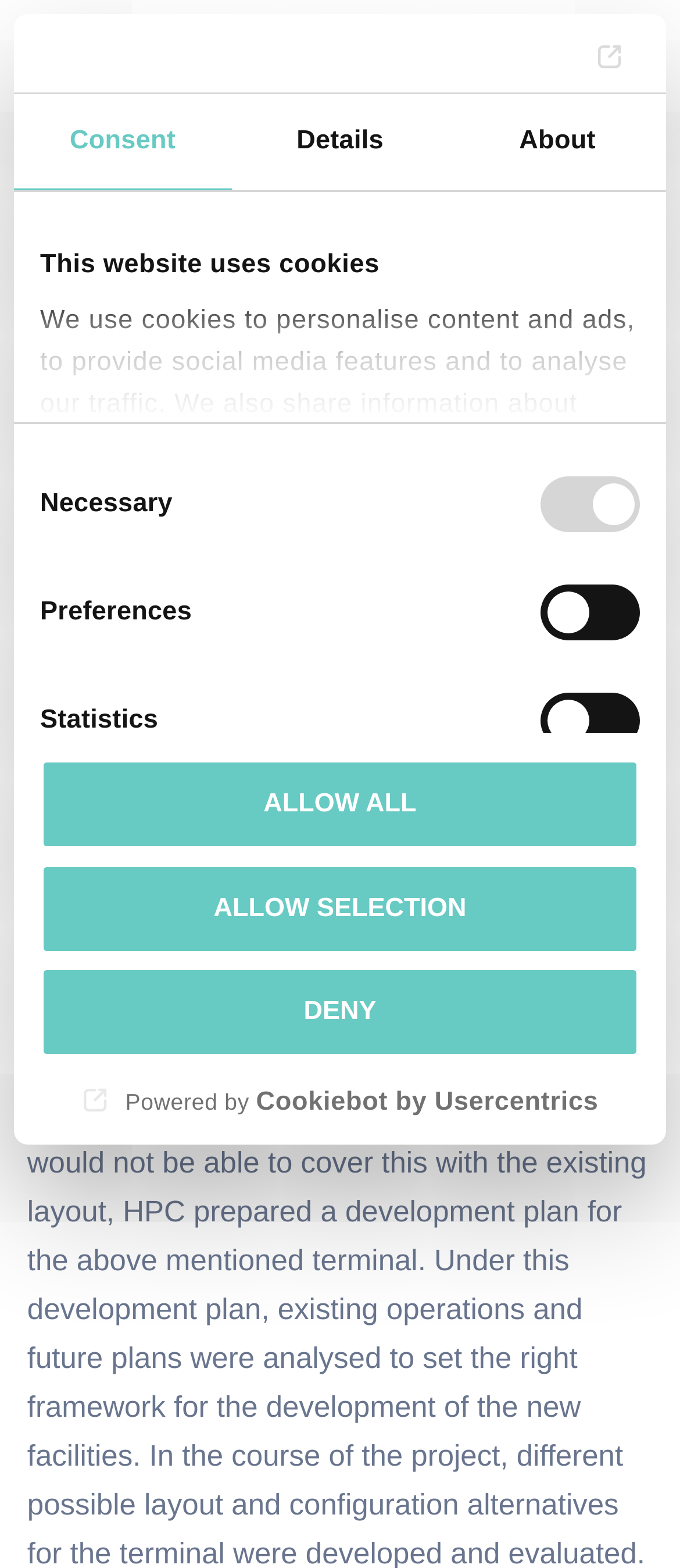Identify the bounding box coordinates for the element you need to click to achieve the following task: "click the HPC Hamburg Port Consulting GmbH link". The coordinates must be four float values ranging from 0 to 1, formatted as [left, top, right, bottom].

[0.04, 0.021, 0.245, 0.05]